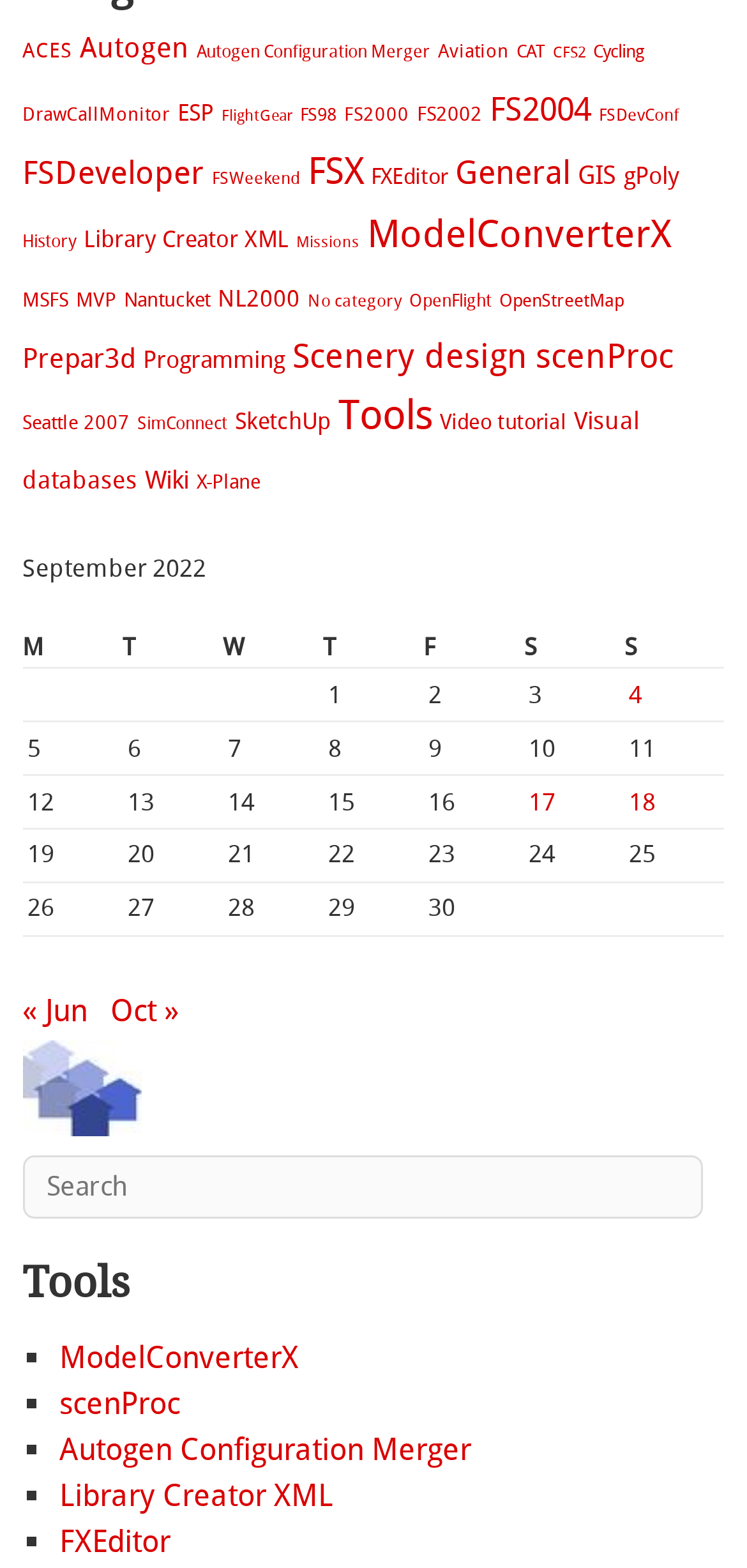Respond to the question below with a single word or phrase:
How many links are there on this webpage?

40